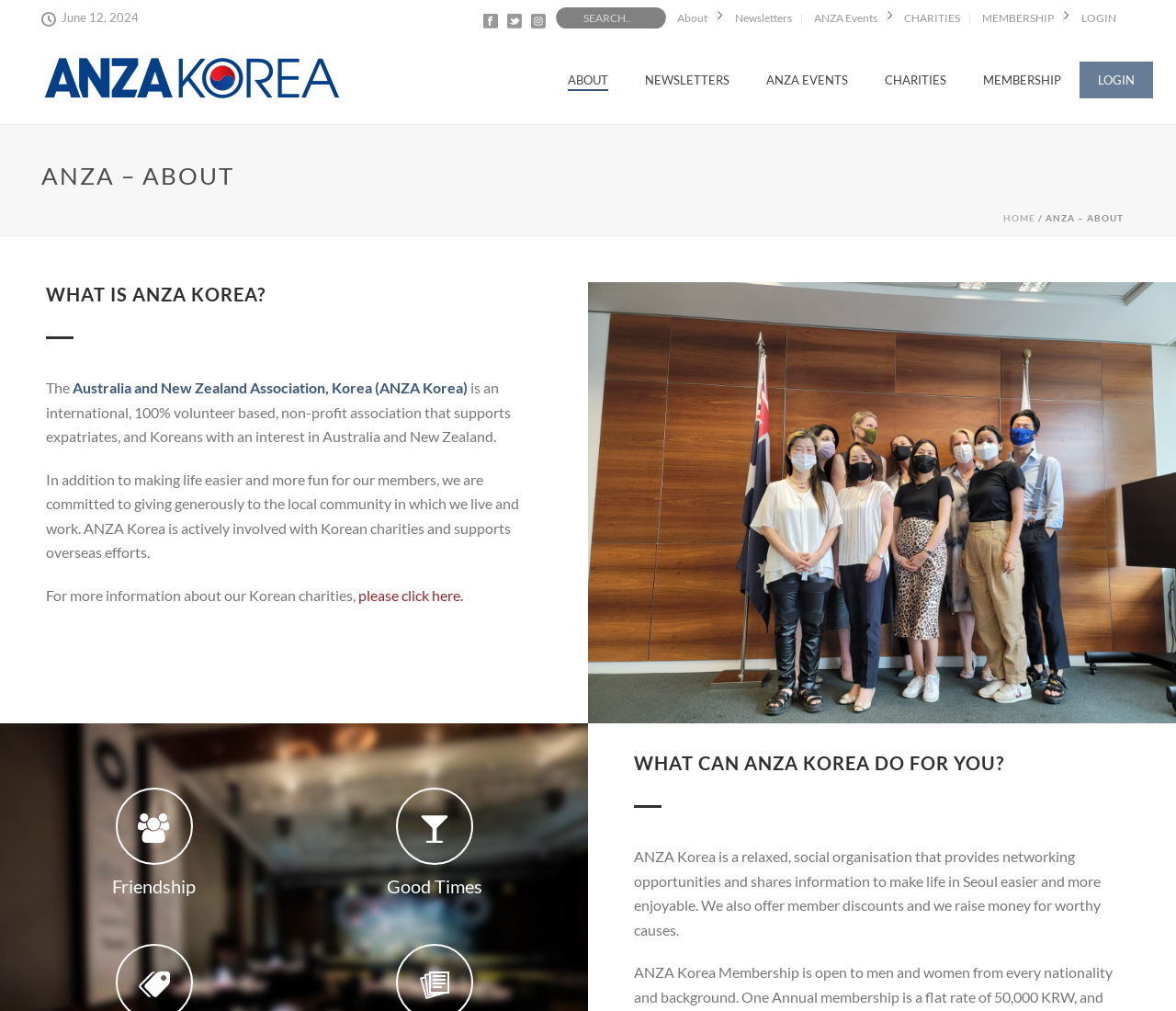What is the purpose of ANZA Korea?
Based on the screenshot, answer the question with a single word or phrase.

Support expatriates and Koreans